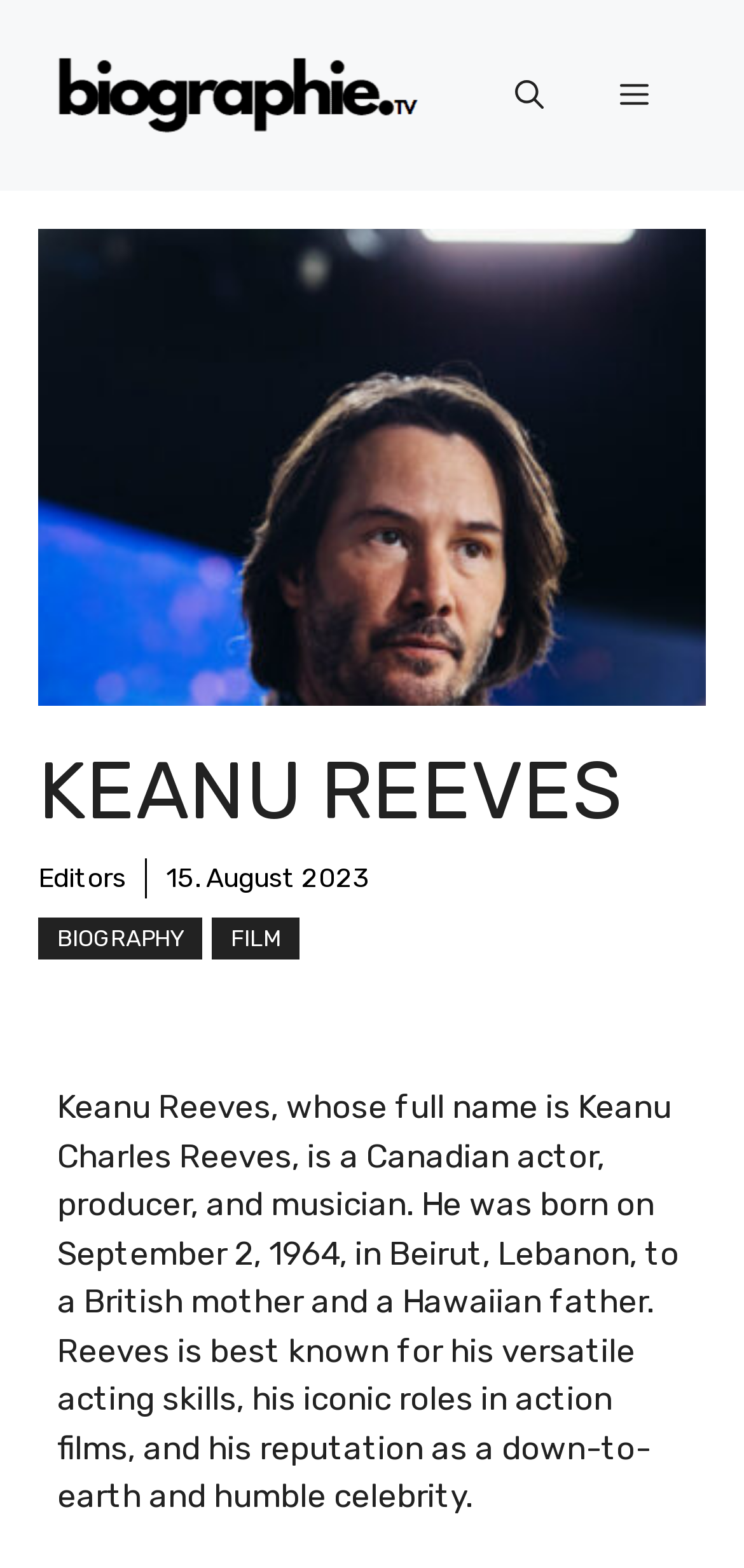Using the provided description: "Menu", find the bounding box coordinates of the corresponding UI element. The output should be four float numbers between 0 and 1, in the format [left, top, right, bottom].

[0.782, 0.024, 0.923, 0.097]